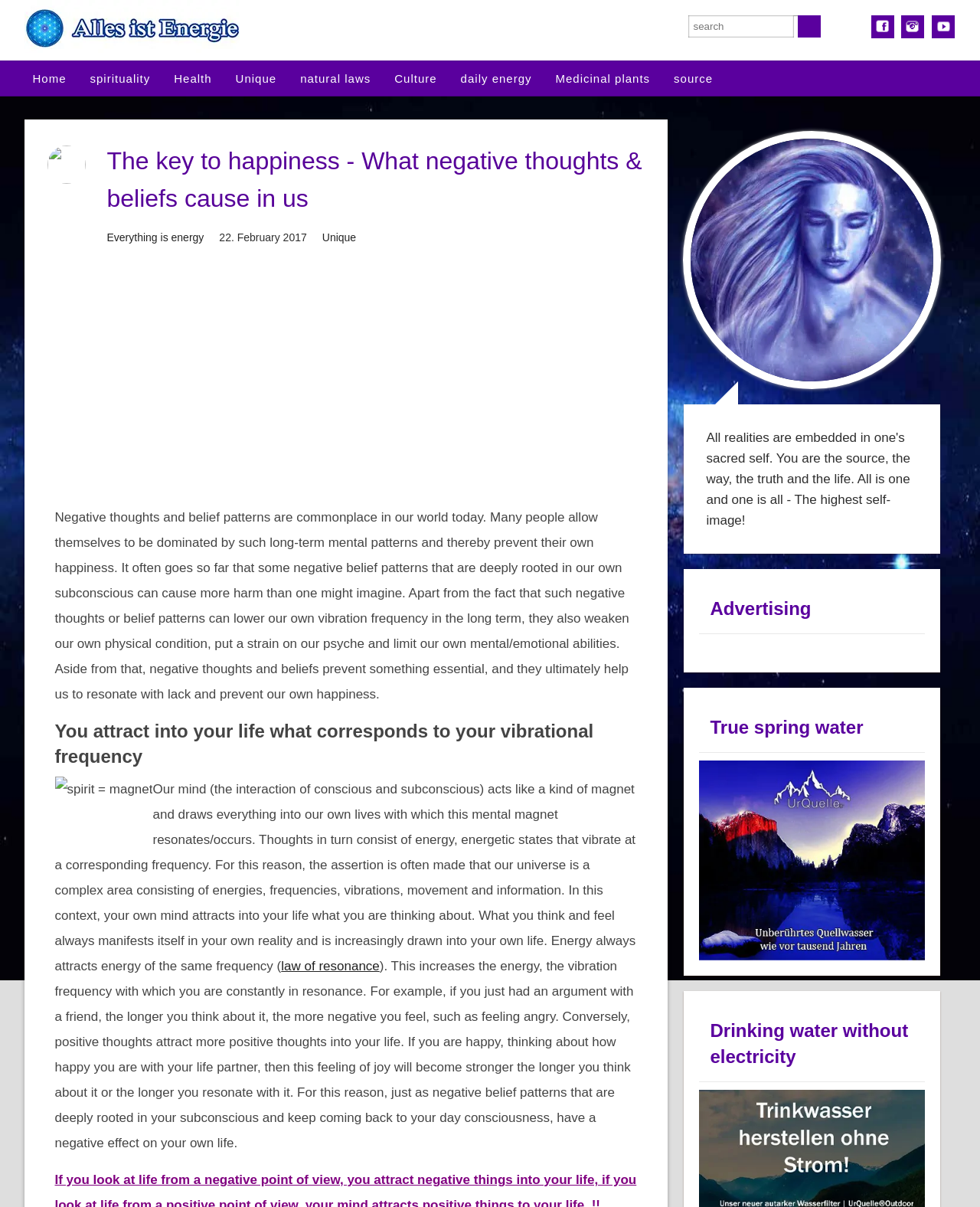Answer the question with a single word or phrase: 
What is the date mentioned in the webpage?

22. February 2017